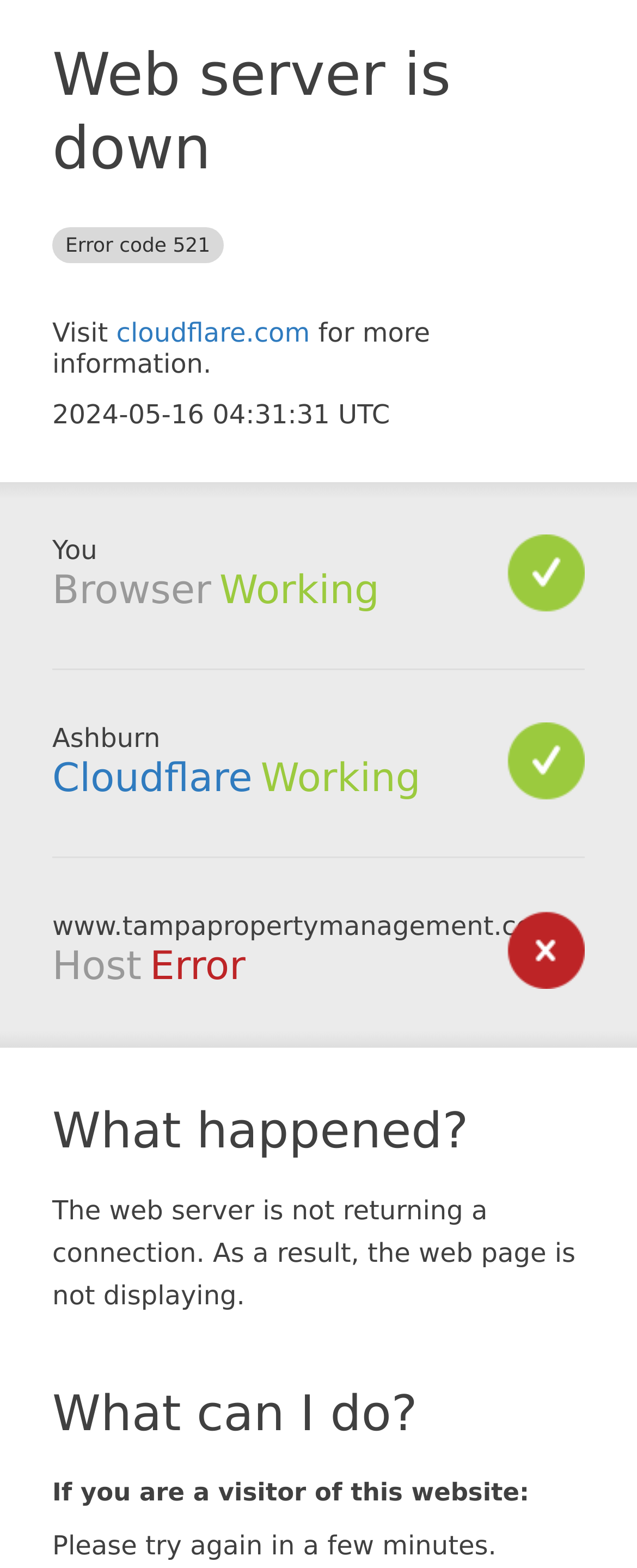What is the current status of Cloudflare? Based on the screenshot, please respond with a single word or phrase.

Working